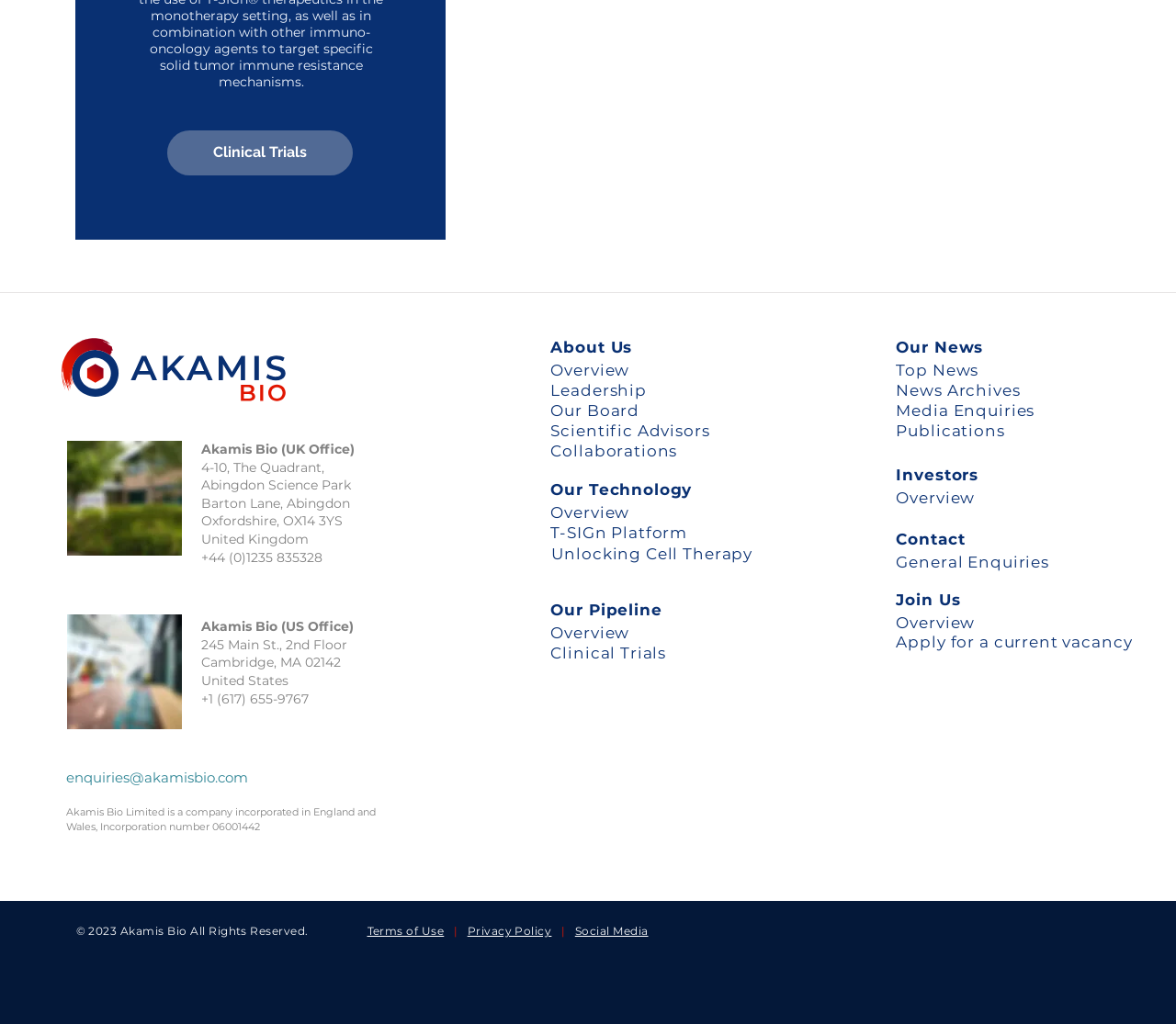Find the bounding box coordinates for the element that must be clicked to complete the instruction: "Click on SEQTA Engage log in page". The coordinates should be four float numbers between 0 and 1, indicated as [left, top, right, bottom].

None